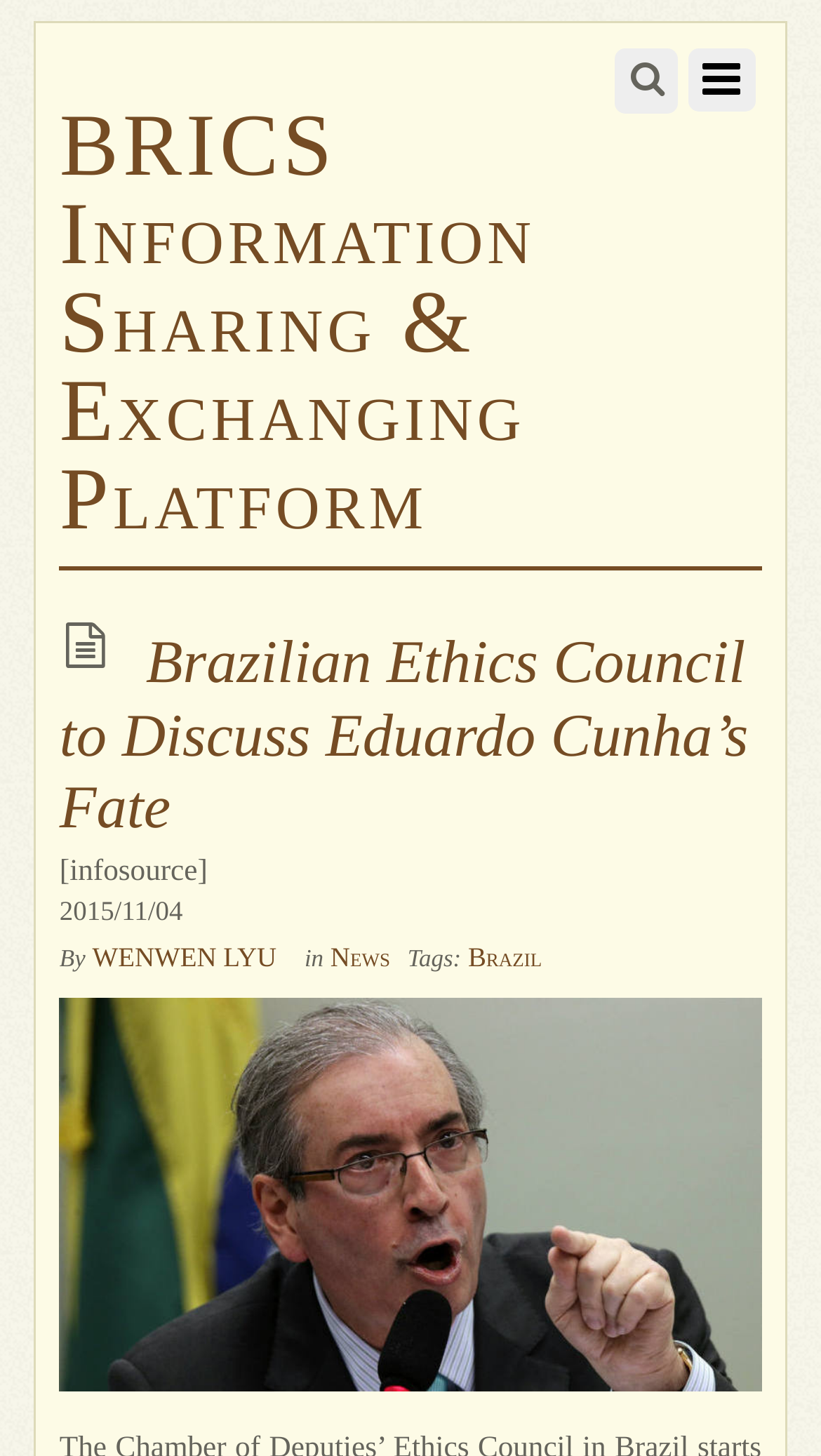Using the description "News", locate and provide the bounding box of the UI element.

[0.402, 0.646, 0.475, 0.667]